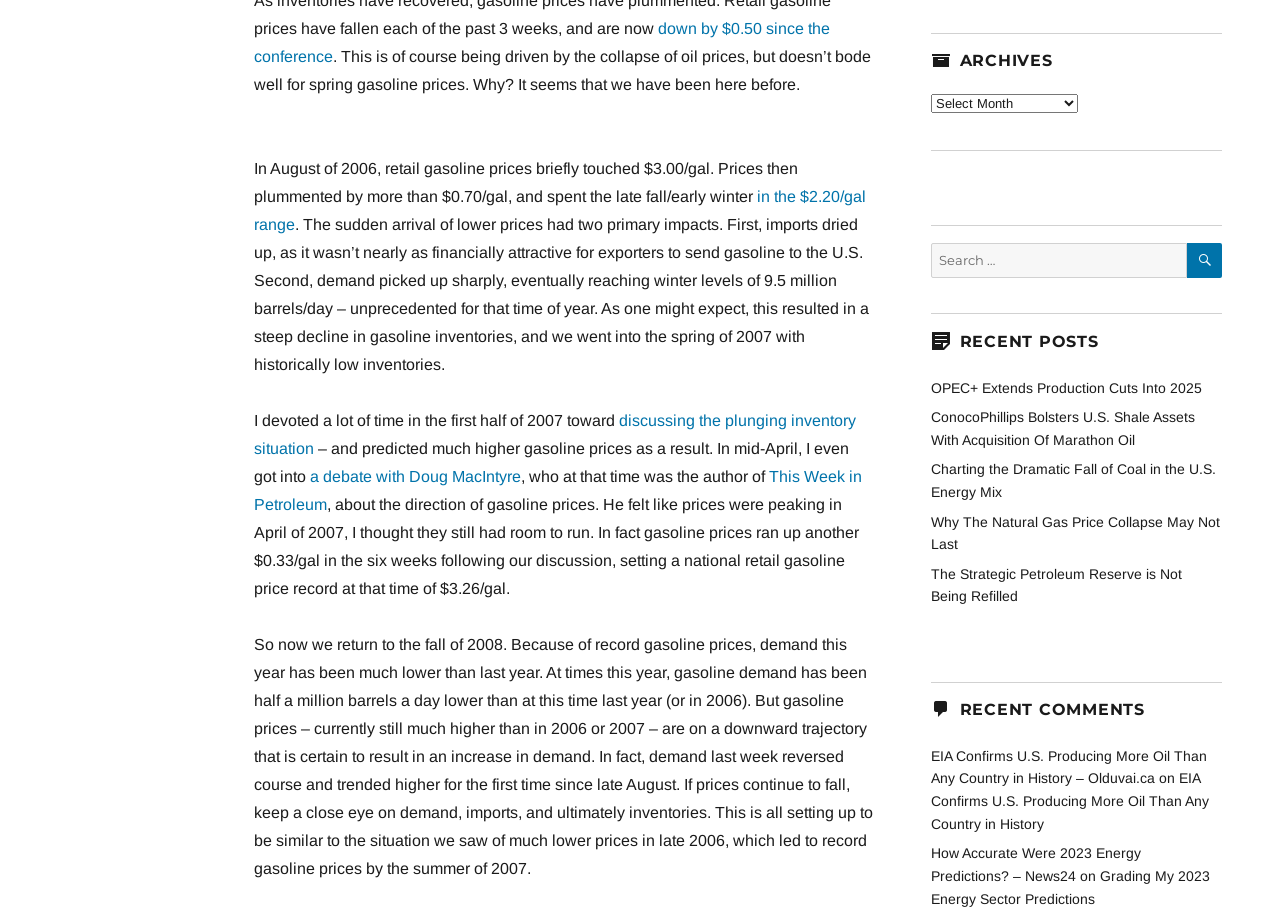Answer the question in a single word or phrase:
What is the author's prediction about gasoline prices?

Higher prices